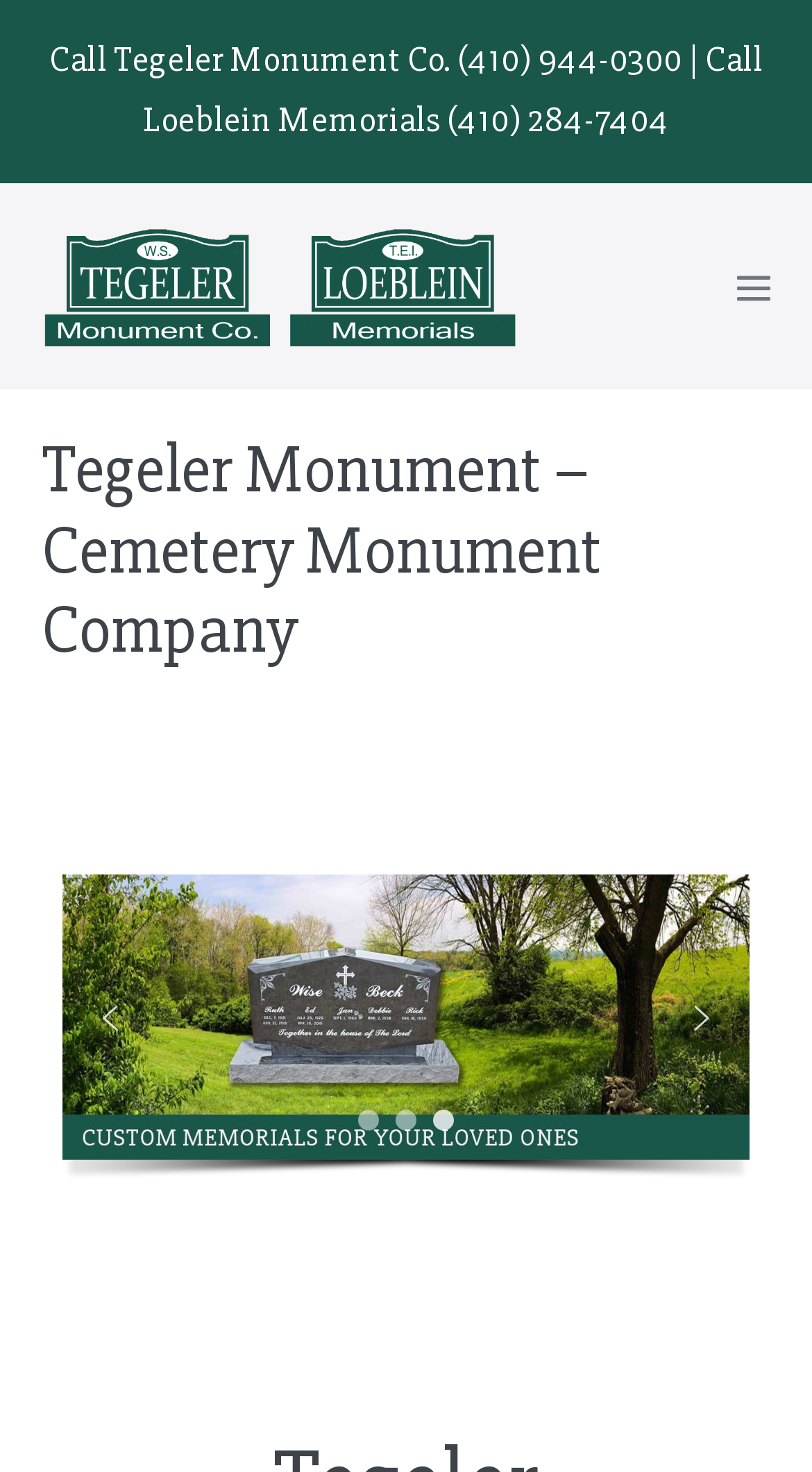Refer to the screenshot and answer the following question in detail:
What is the navigation button for?

The button element labeled 'Mobile Site Navigation' has a popup menu and is located at the top right corner of the webpage, suggesting that it is for navigating the mobile site.